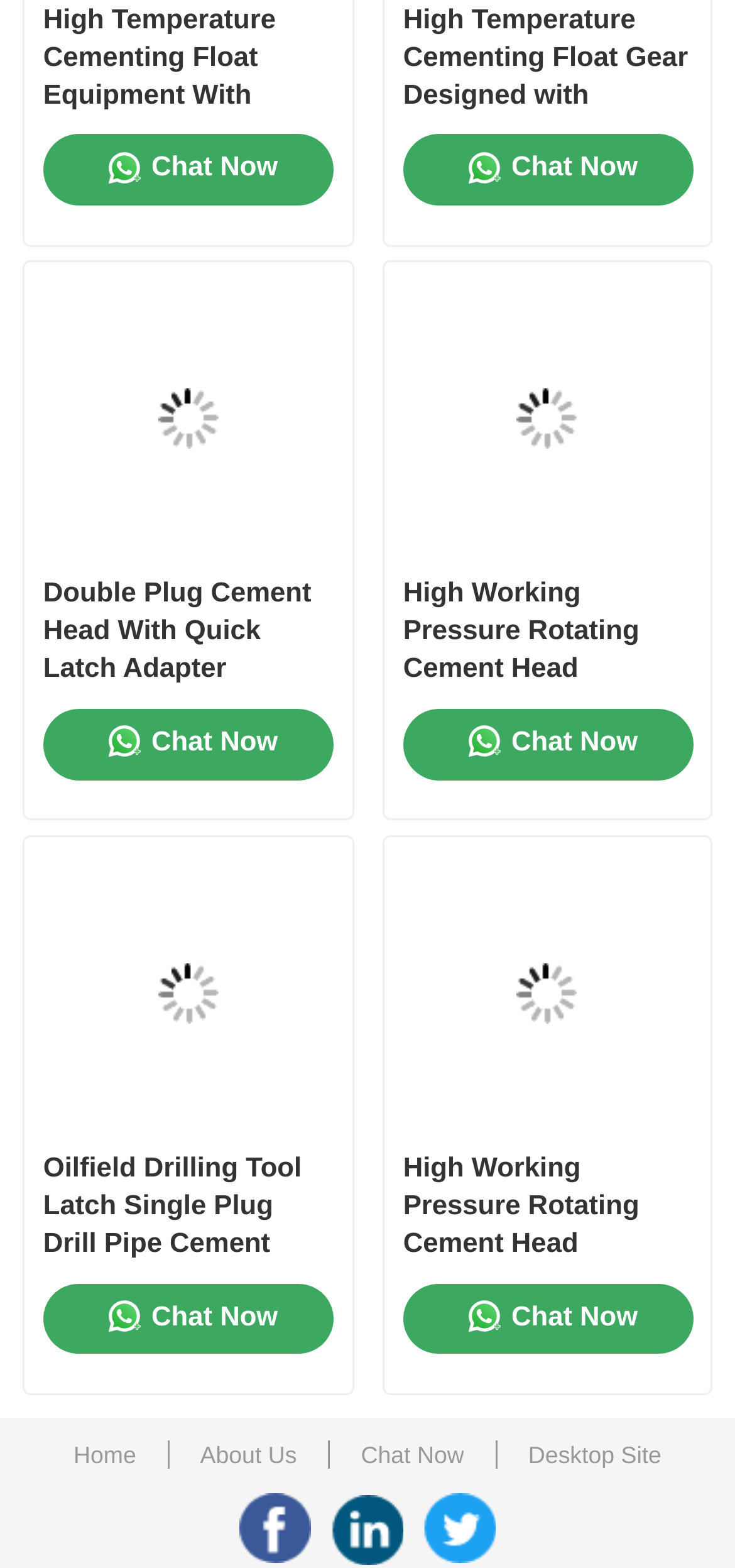Please specify the bounding box coordinates of the area that should be clicked to accomplish the following instruction: "Chat with the support team". The coordinates should consist of four float numbers between 0 and 1, i.e., [left, top, right, bottom].

[0.059, 0.086, 0.453, 0.131]